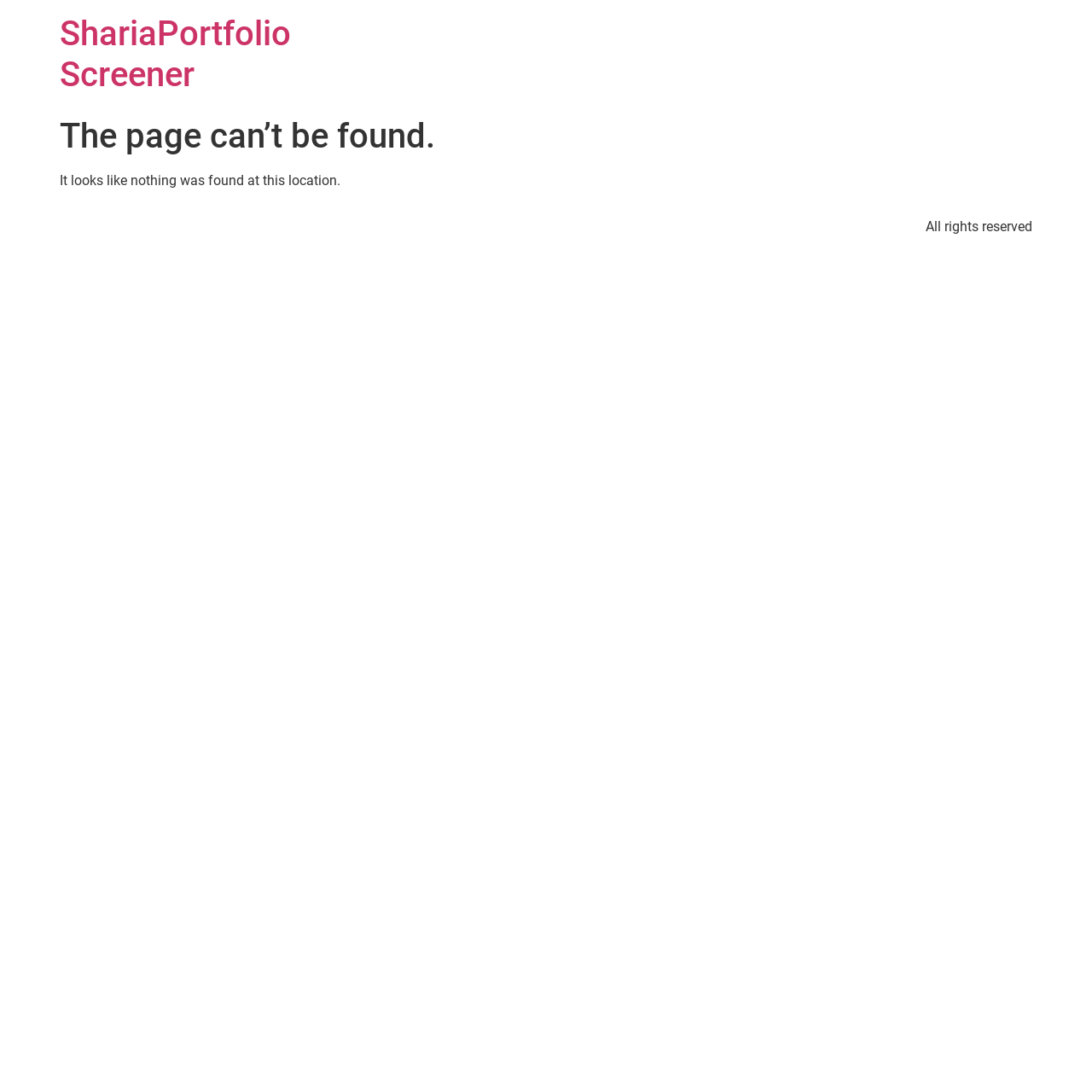What is the name of the screener?
Based on the image content, provide your answer in one word or a short phrase.

ShariaPortfolio Screener